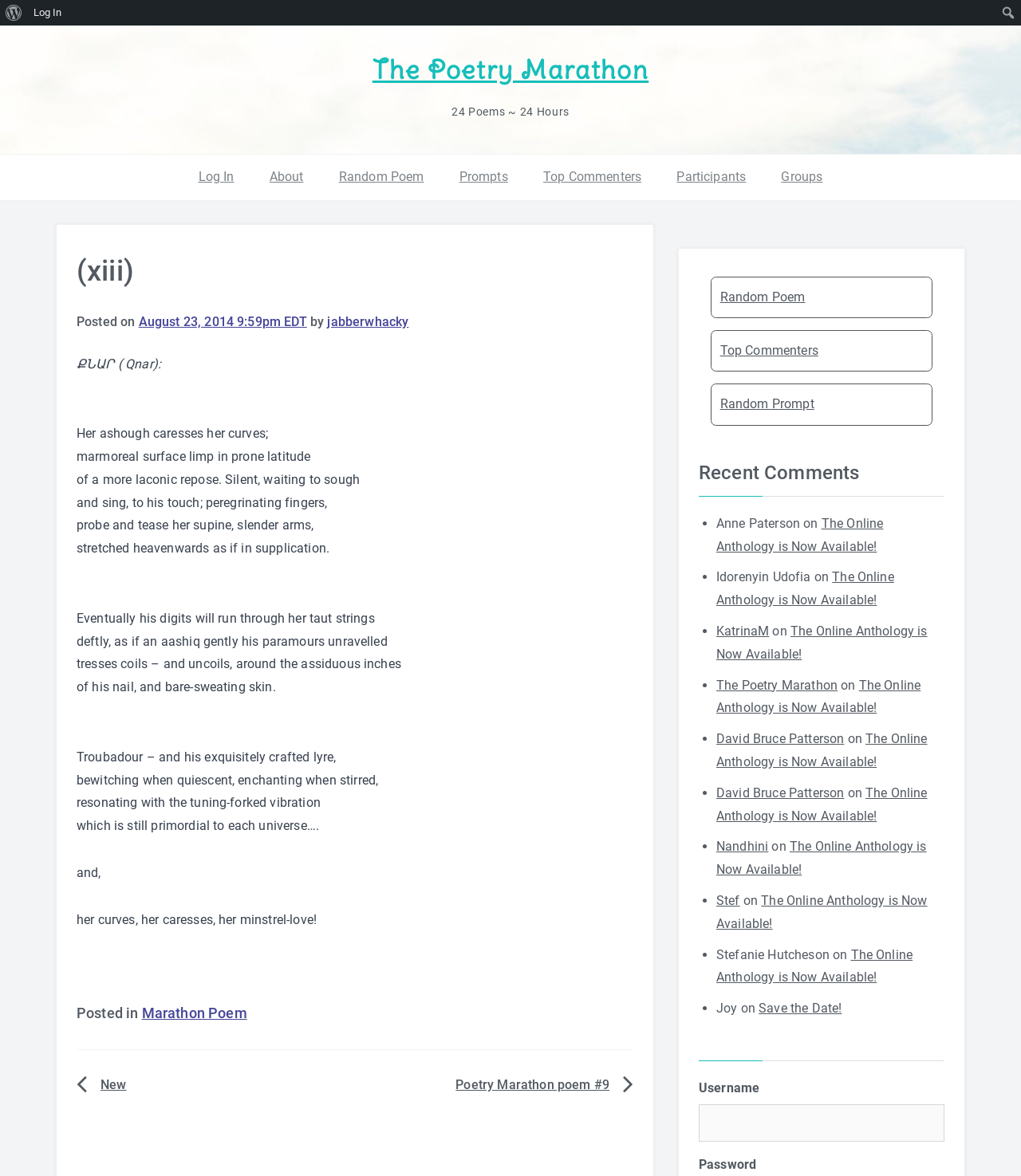Using the format (top-left x, top-left y, bottom-right x, bottom-right y), and given the element description, identify the bounding box coordinates within the screenshot: Top Commenters

[0.696, 0.281, 0.913, 0.316]